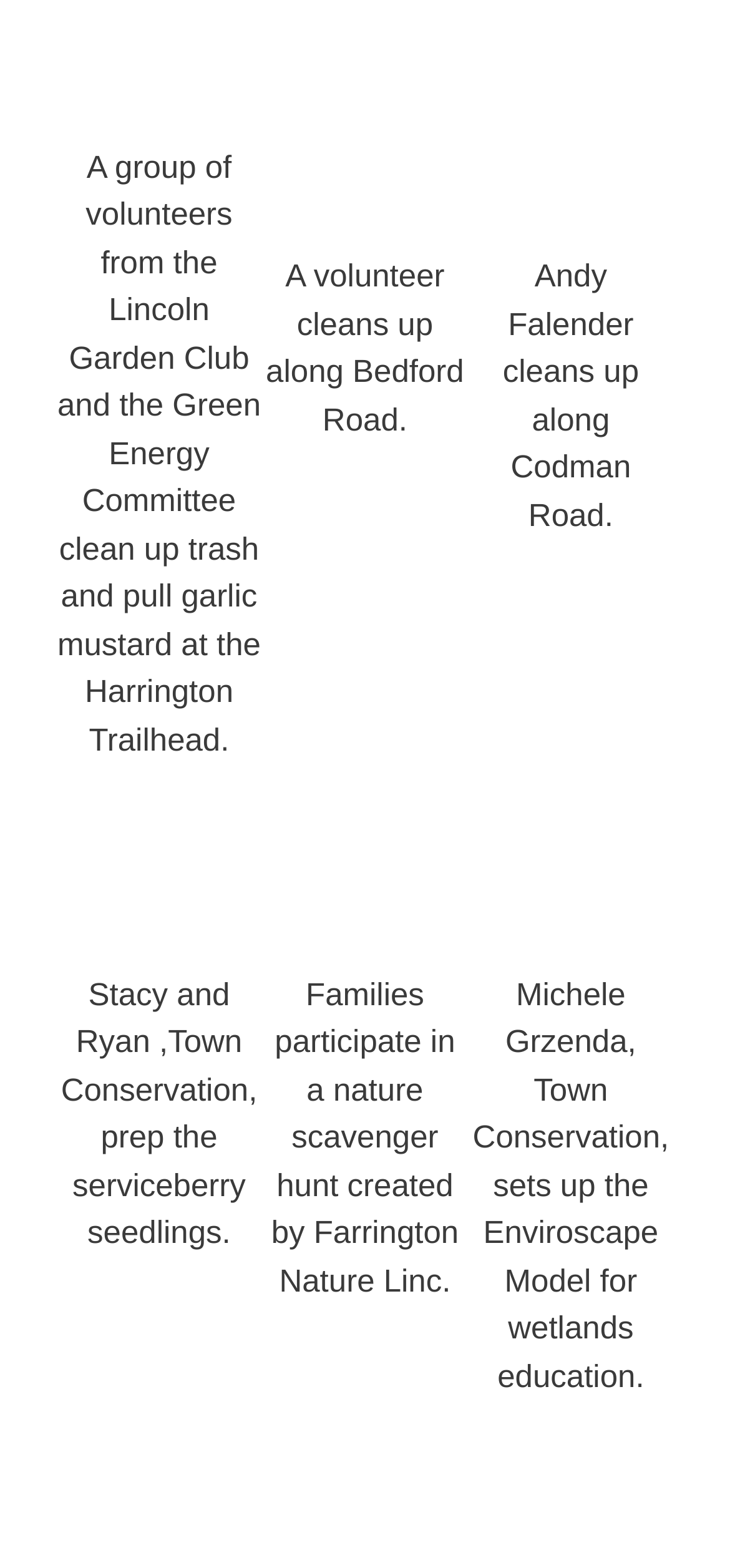What is the topic of the volunteer activities?
By examining the image, provide a one-word or phrase answer.

Environmental conservation